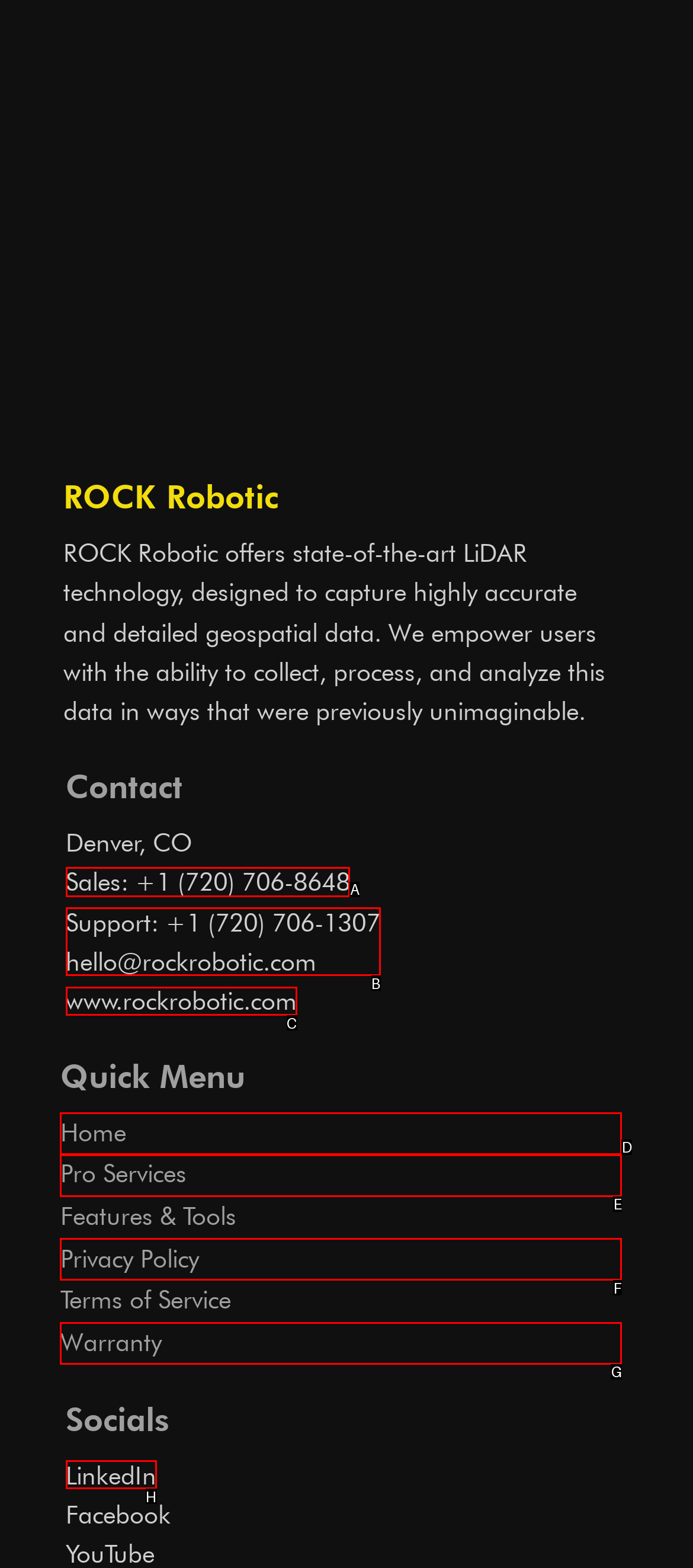Identify the appropriate lettered option to execute the following task: Contact Sales
Respond with the letter of the selected choice.

A